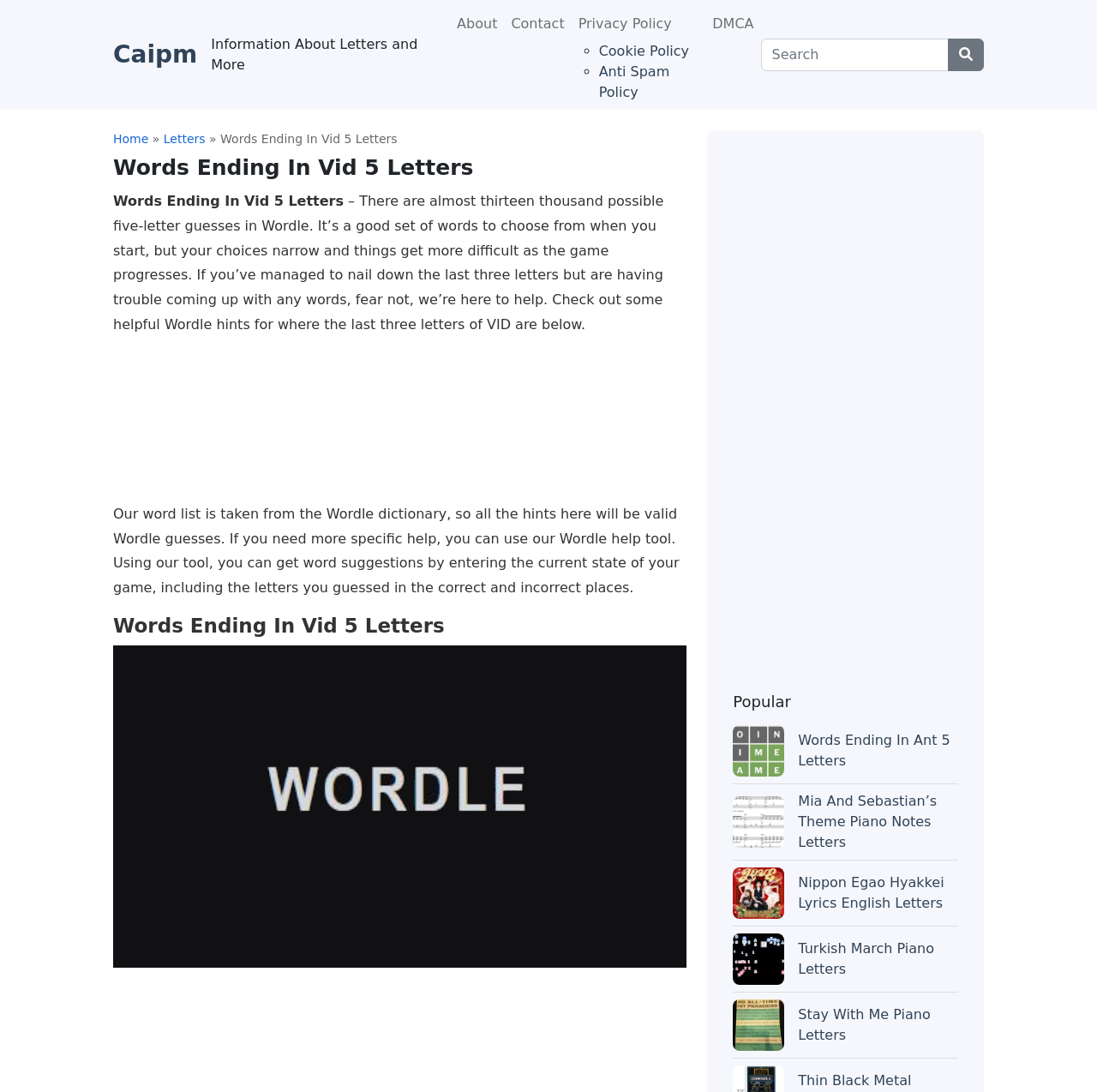What is the orientation of the menu? Look at the image and give a one-word or short phrase answer.

Vertical